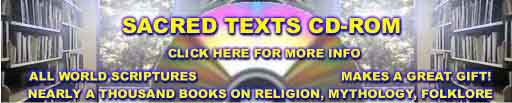What is the CD-ROM positioned as?
Look at the image and respond to the question as thoroughly as possible.

The design of the promotional banner suggests that the CD-ROM is positioned as a great gift, making it accessible and appealing to enthusiasts of religious and mythological studies. The visually appealing background and the emphasis on the extensive collection of texts create an attractive offer.